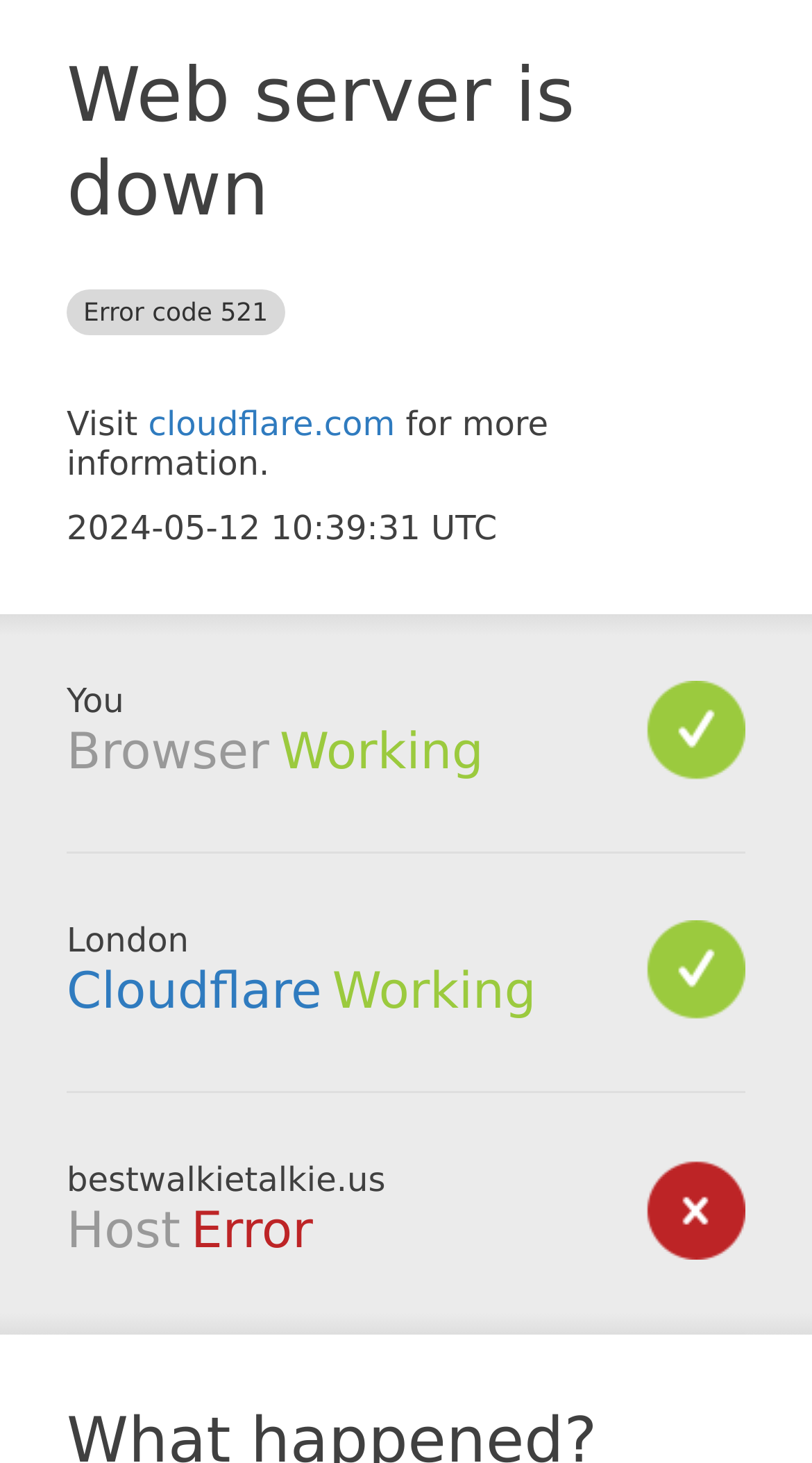Describe every aspect of the webpage in a detailed manner.

The webpage appears to be an error page, indicating that the web server is down. At the top, there is a prominent heading that reads "Web server is down Error code 521". Below this heading, there is a link to "cloudflare.com" accompanied by the text "Visit" and "for more information." The current date and time, "2024-05-12 10:39:31 UTC", is displayed below this section.

Further down, there is a section related to the browser, with a heading that reads "Browser" and the status "Working" indicated below it. Next to this, there is a section about the location, which is specified as "London".

The webpage also features information about Cloudflare, with a heading that reads "Cloudflare" and a link to the same. The status of Cloudflare is indicated as "Working". At the bottom of the page, there is a section related to the host, with a heading that reads "Host" and the status "Error" indicated below it. The domain "bestwalkietalkie.us" is displayed below this section.